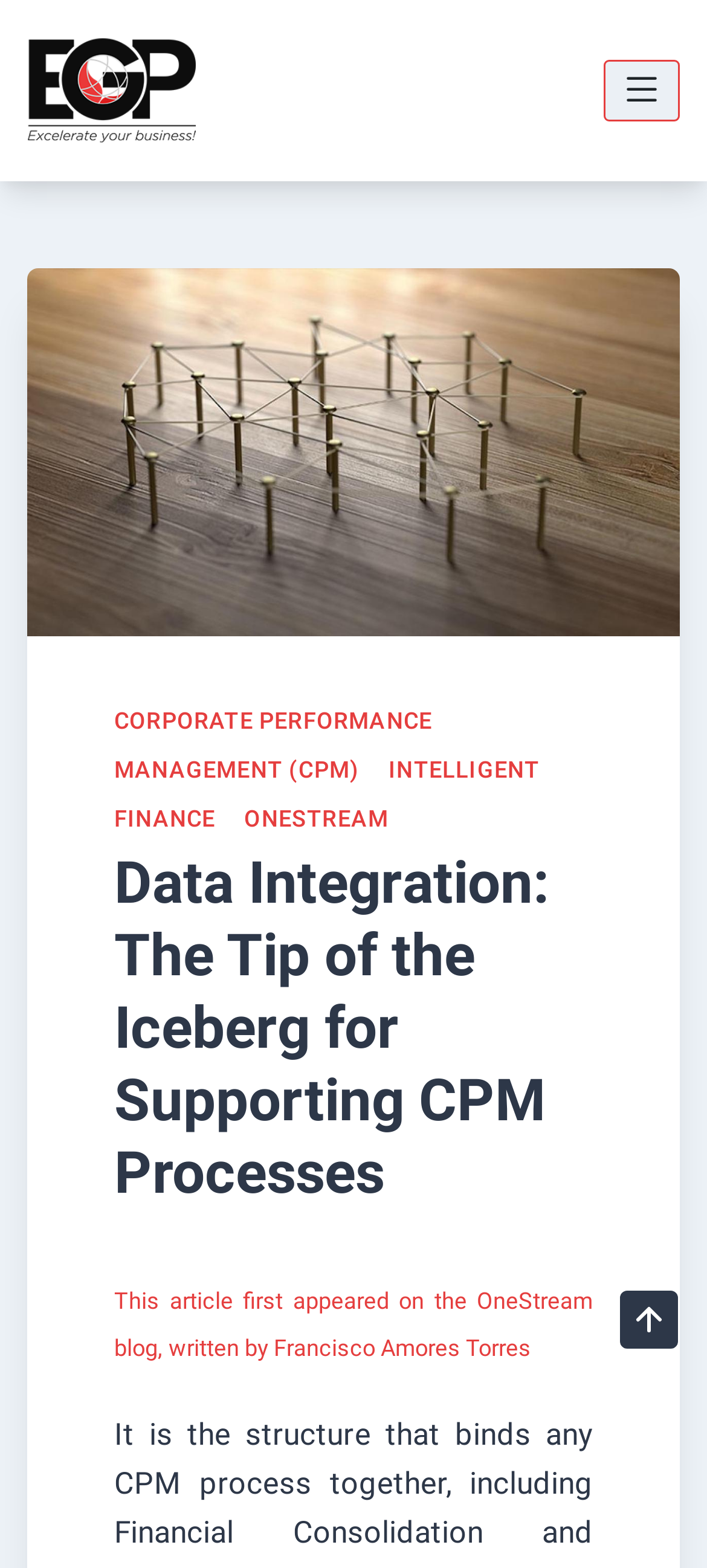Identify and provide the title of the webpage.

Data Integration: The Tip of the Iceberg for Supporting CPM Processes